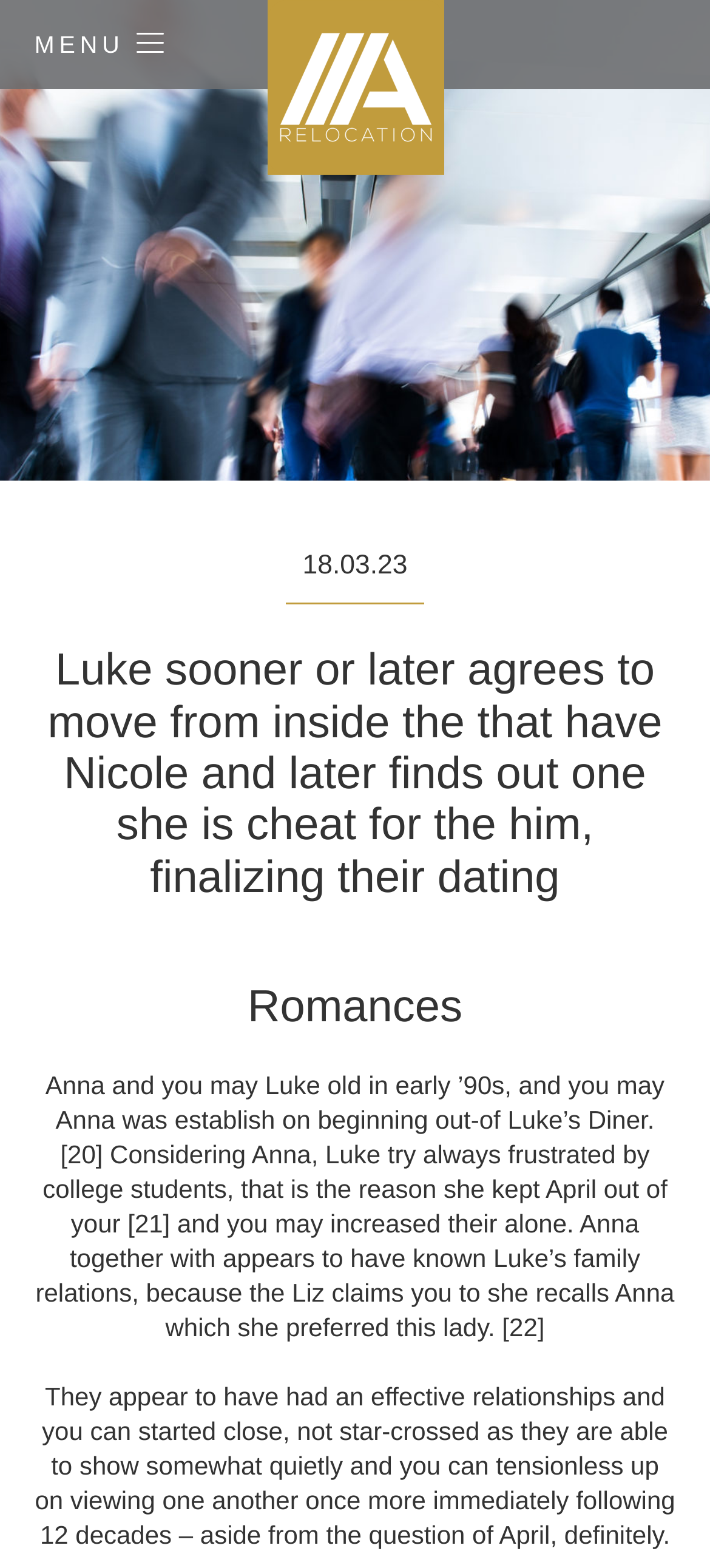Locate the bounding box of the UI element described in the following text: "parent_node: Accent Relocation".

[0.378, 0.097, 0.625, 0.115]